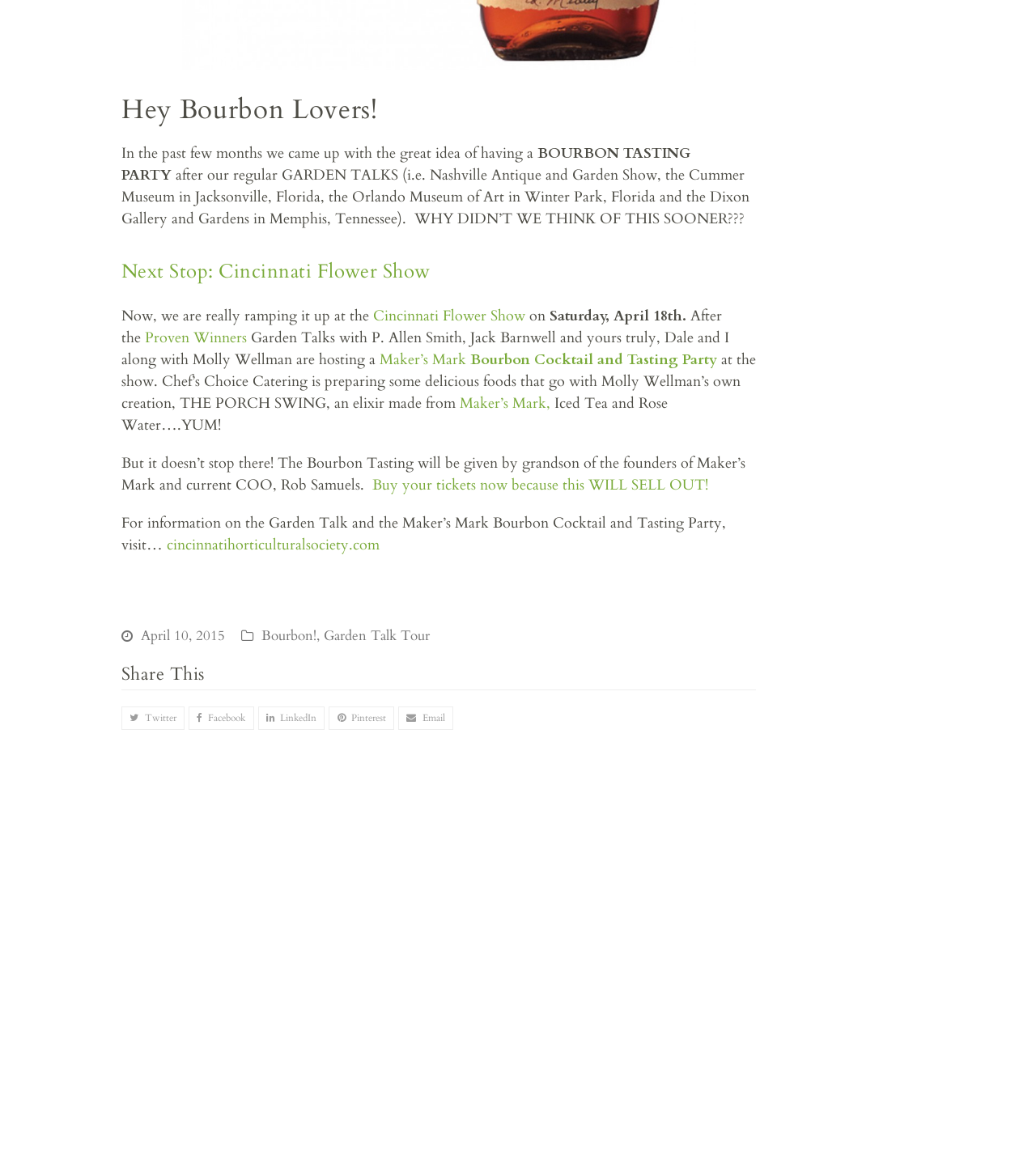Specify the bounding box coordinates of the region I need to click to perform the following instruction: "Read the article 'Roots'". The coordinates must be four float numbers in the range of 0 to 1, i.e., [left, top, right, bottom].

None